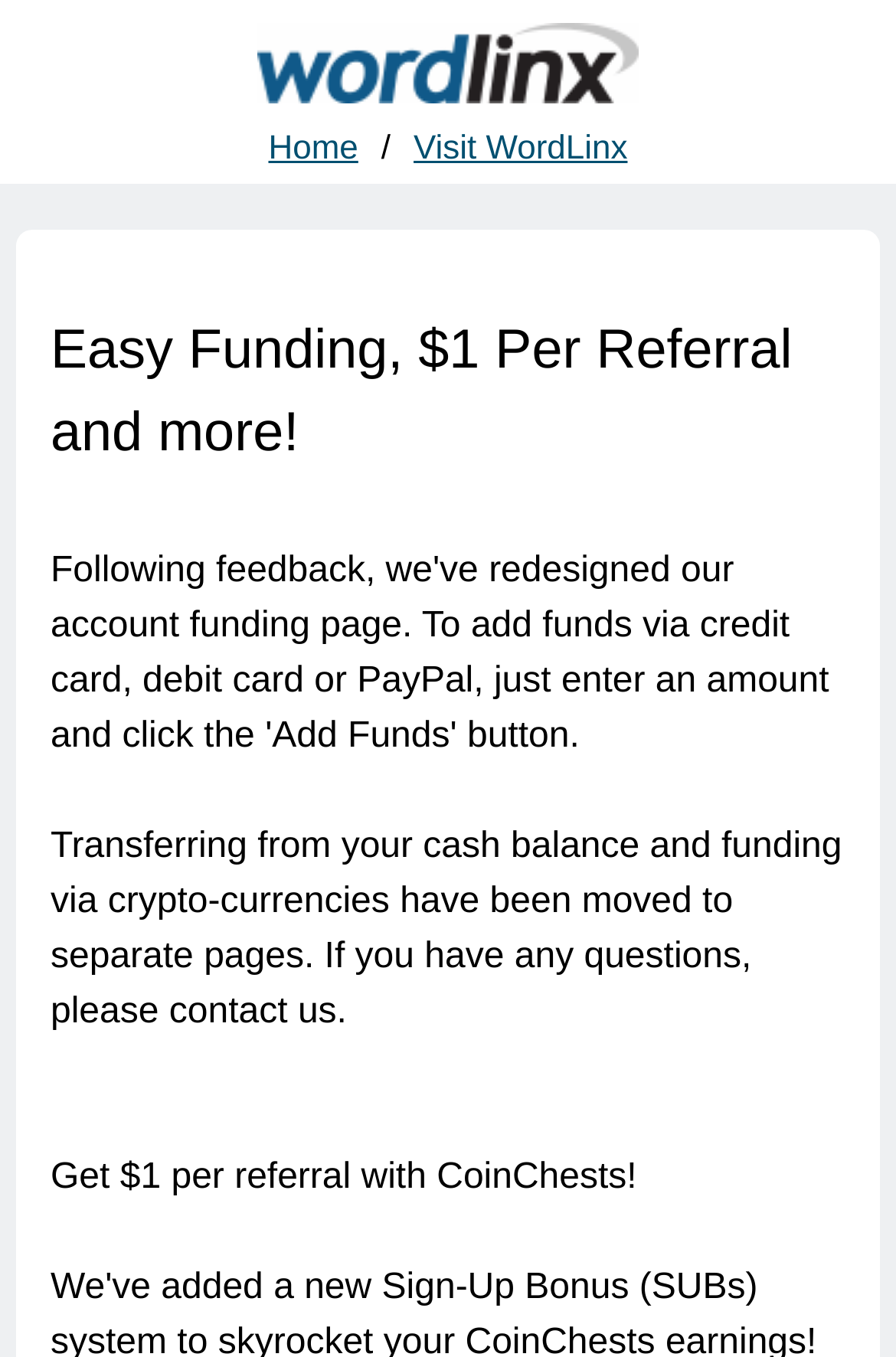Offer a meticulous description of the webpage's structure and content.

The webpage is titled "WordLinx News - Easy Funding, $1 Per Referral and more!" and has a prominent link to "WordLinx" at the top left corner, accompanied by a corresponding image. To the right of the "WordLinx" link, there are three horizontal links: "Home", a slash separator, and "Visit WordLinx".

Below the top navigation bar, there is a main heading that reads "Easy Funding, $1 Per Referral and more!", which spans almost the entire width of the page. Underneath the heading, there is a paragraph of text that explains the relocation of cash balance transfer and crypto-currency funding features to separate pages, and provides contact information for inquiries.

Further down the page, there is another paragraph that promotes a referral program, offering $1 per referral with CoinChests. This text is positioned near the bottom of the page, slightly above the middle. Overall, the webpage has a simple layout with a focus on conveying information about WordLinx and its features.